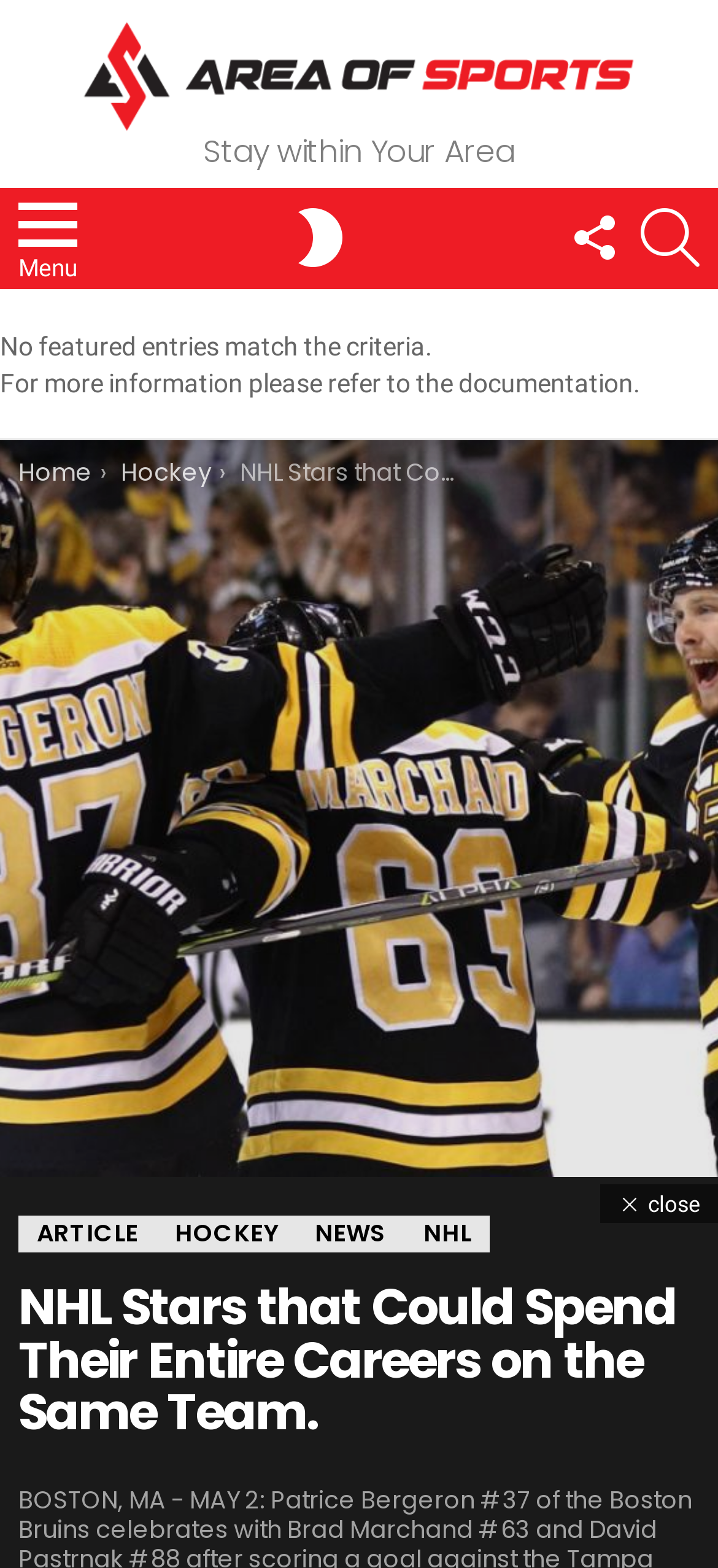Find the bounding box coordinates for the UI element that matches this description: "Skip to main content".

None